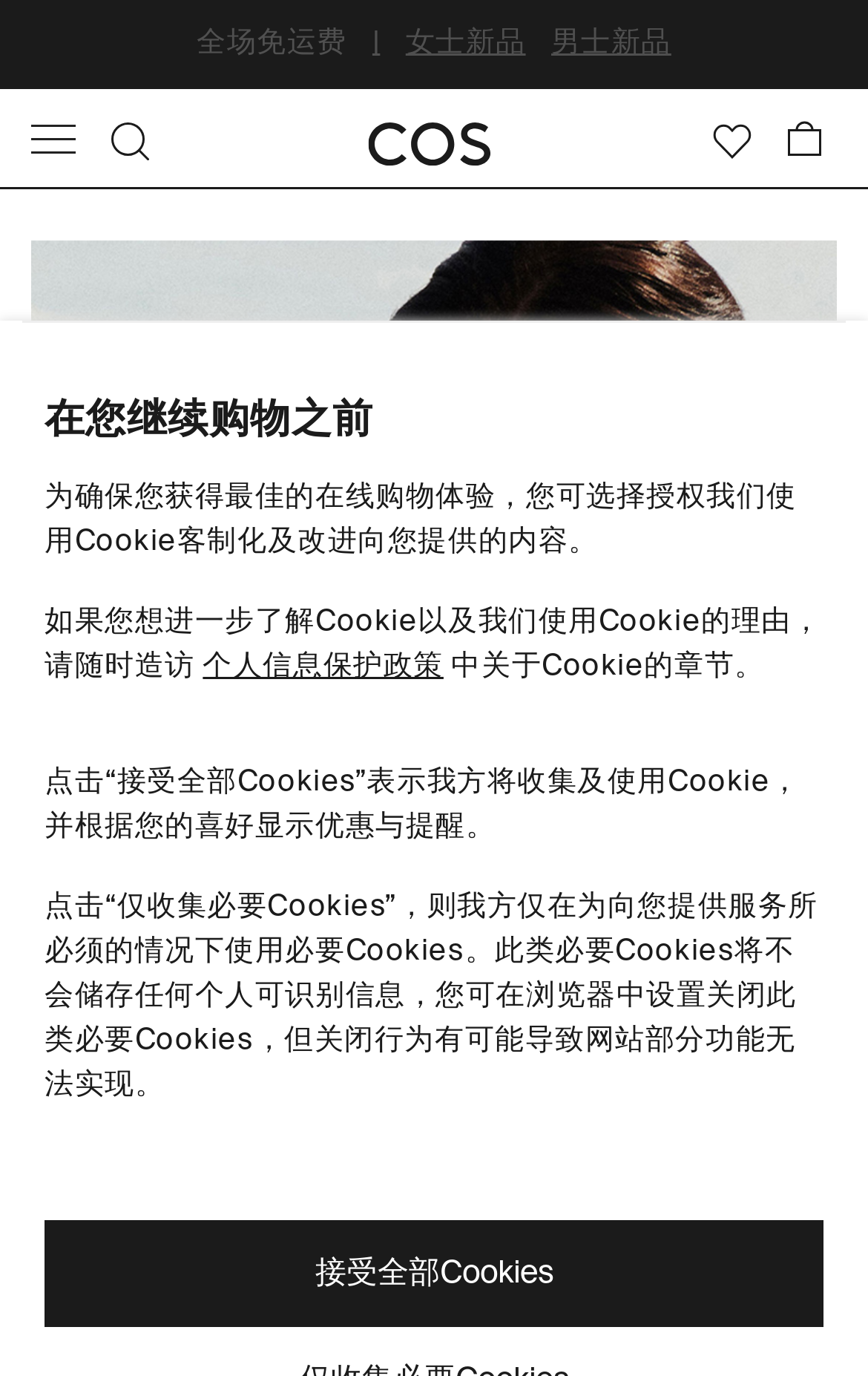Find the bounding box coordinates for the area you need to click to carry out the instruction: "Share by Twitter". The coordinates should be four float numbers between 0 and 1, indicated as [left, top, right, bottom].

None